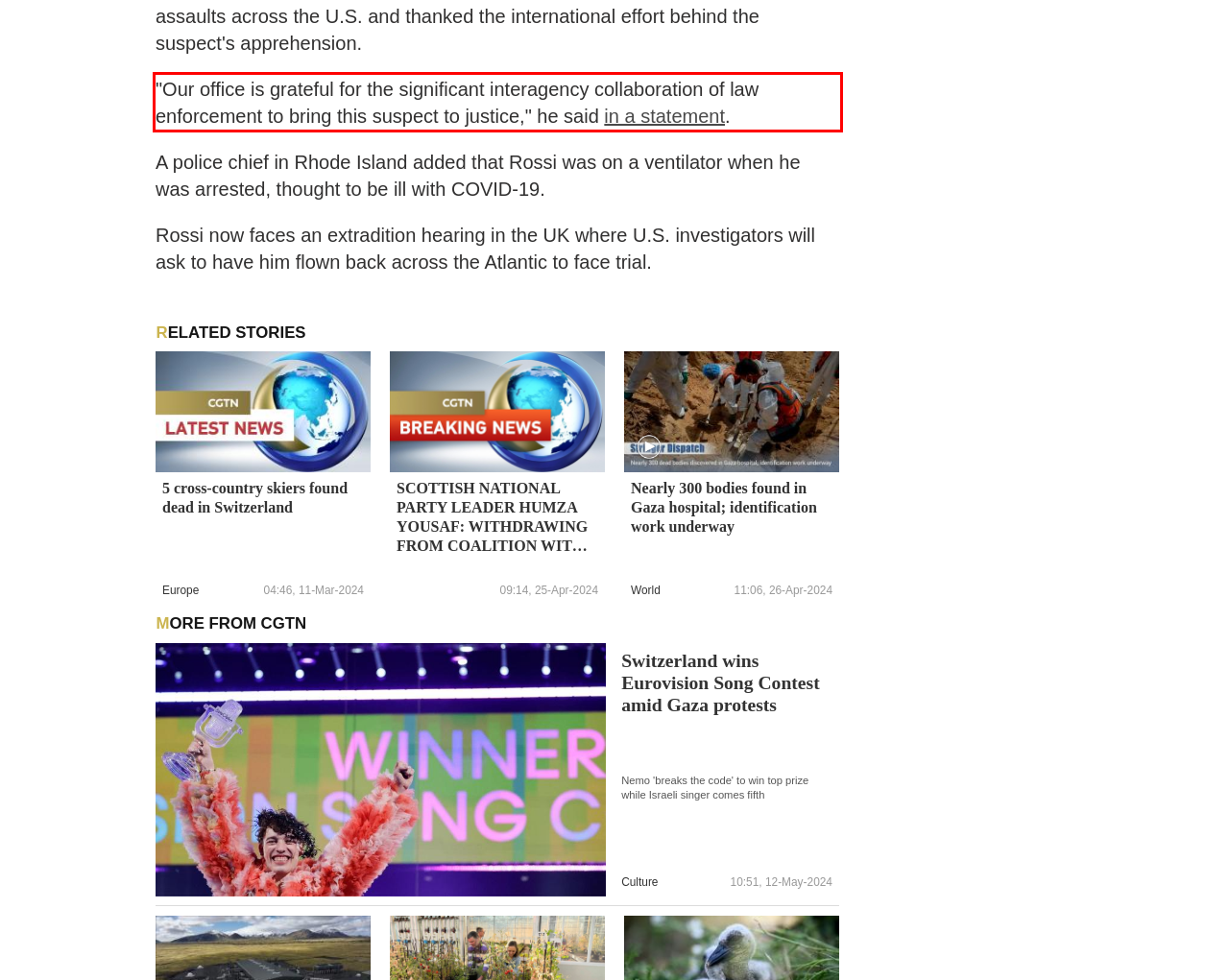Identify the text within the red bounding box on the webpage screenshot and generate the extracted text content.

"Our office is grateful for the significant interagency collaboration of law enforcement to bring this suspect to justice," he said in a statement.